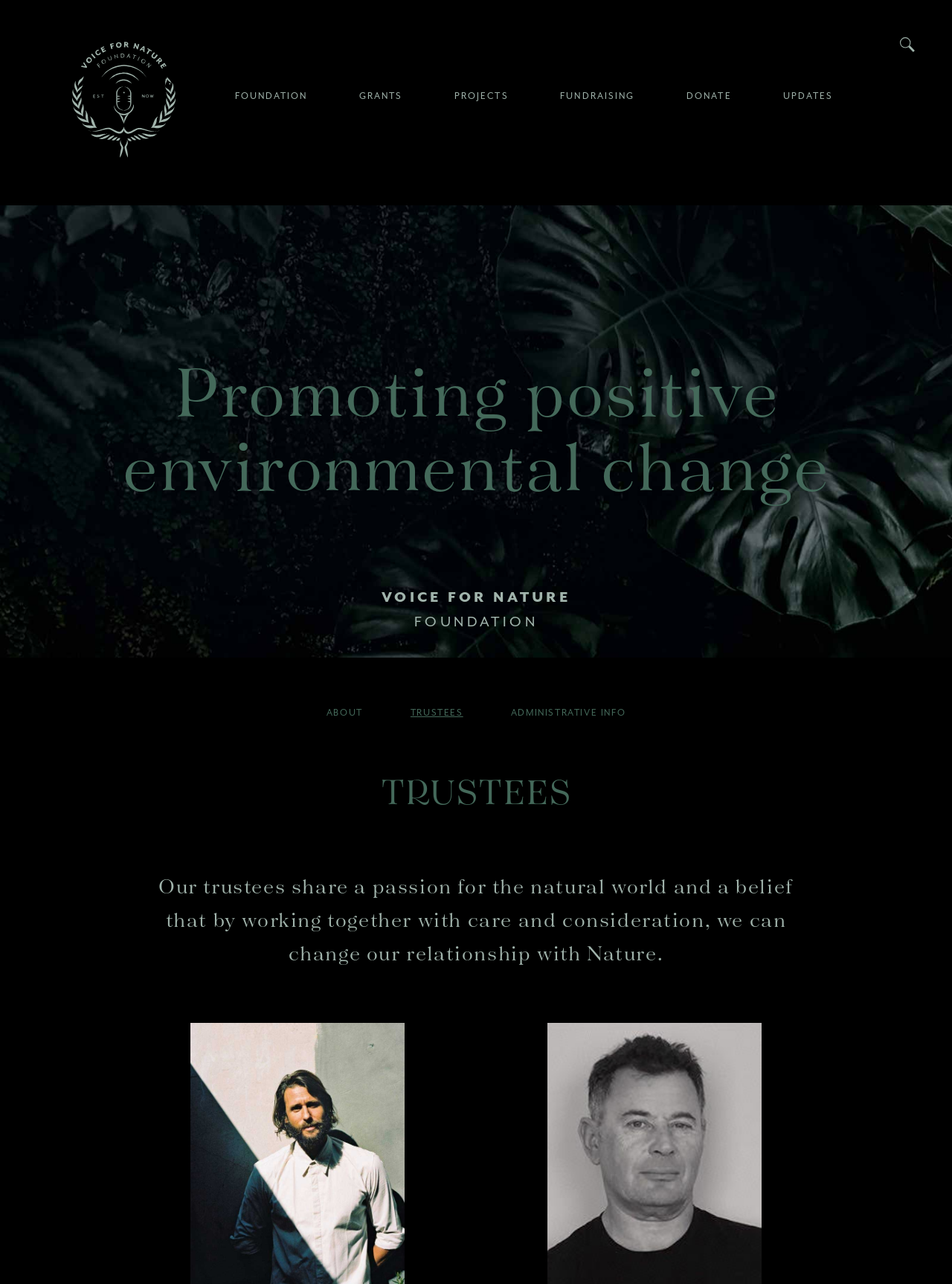Determine the main headline from the webpage and extract its text.

Promoting positive environmental change